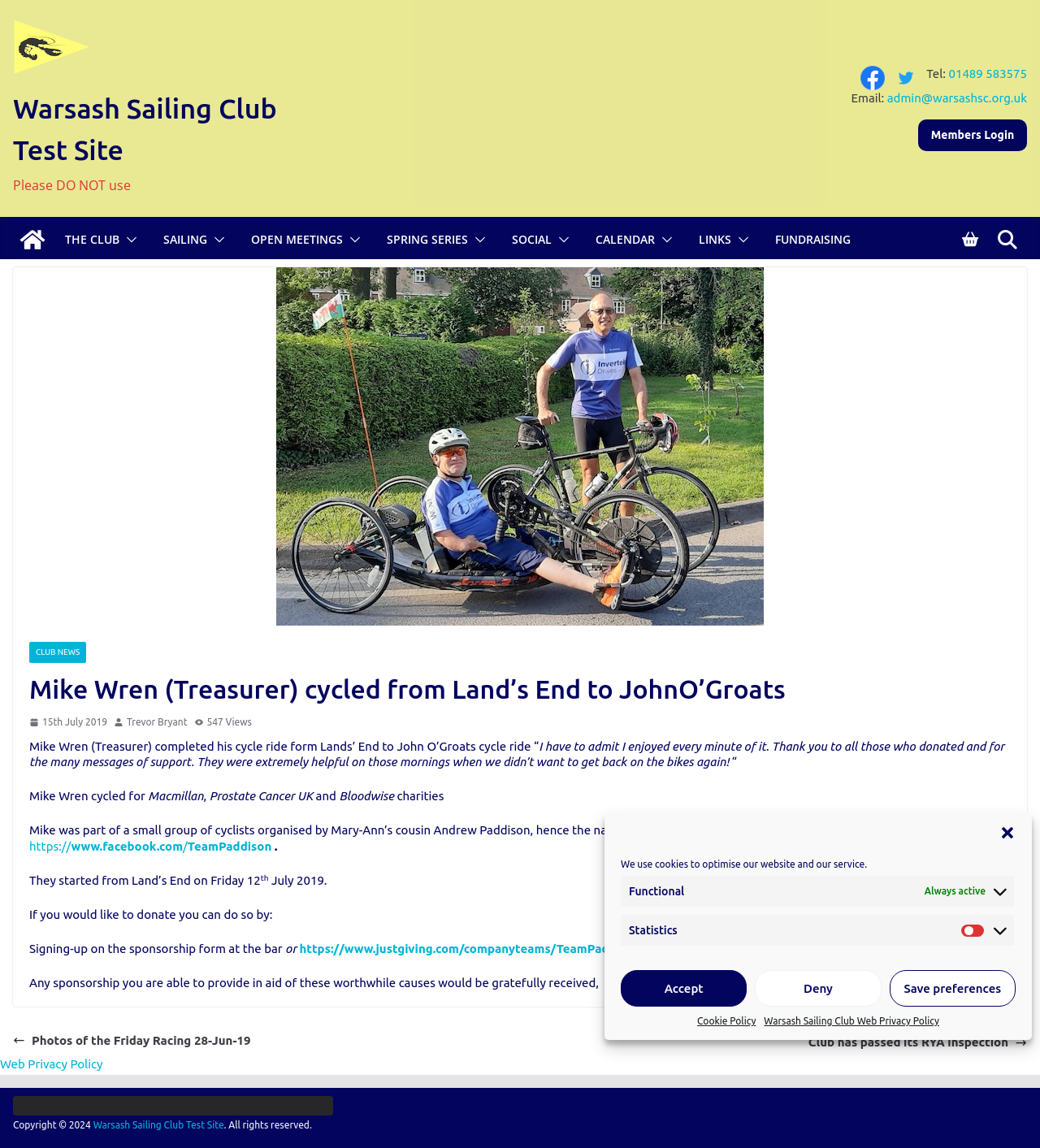Could you please study the image and provide a detailed answer to the question:
What is the name of the group that Mike Wren was part of?

I found the answer by reading the article on the webpage, which mentions that Mike Wren was part of a group called 'Team Paddison', organized by Mary-Ann's cousin Andrew Paddison.